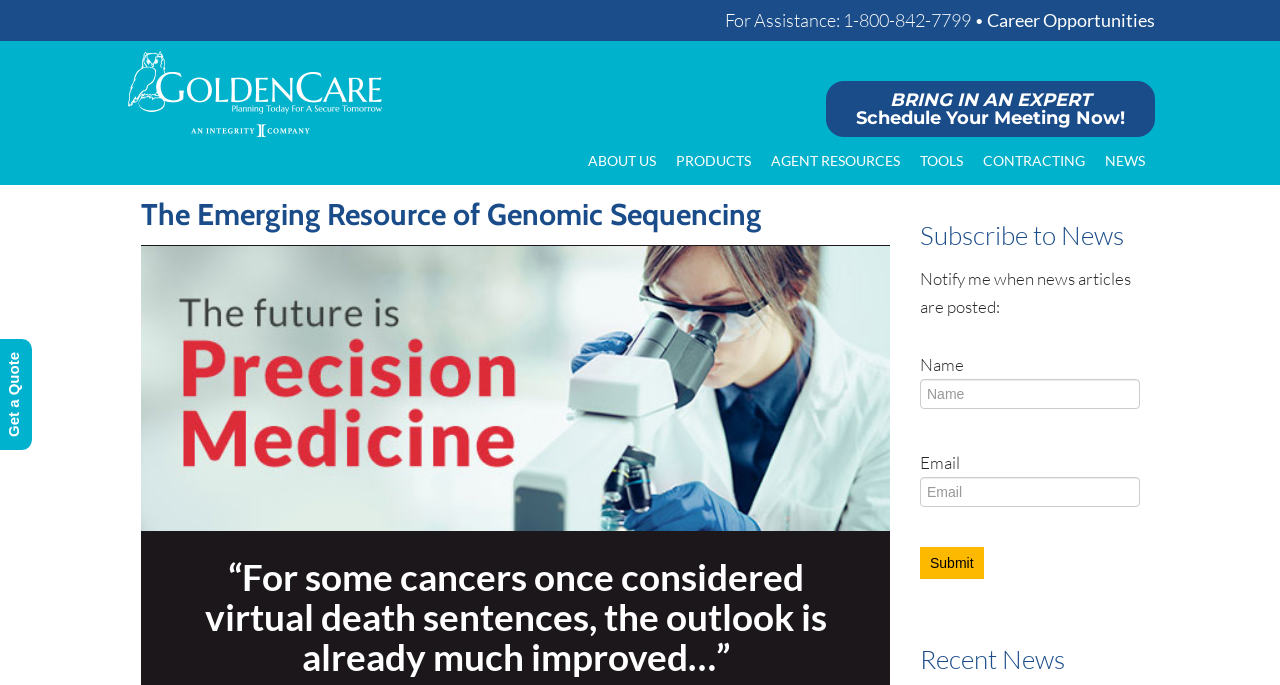Find the coordinates for the bounding box of the element with this description: "Products".

[0.52, 0.2, 0.595, 0.27]